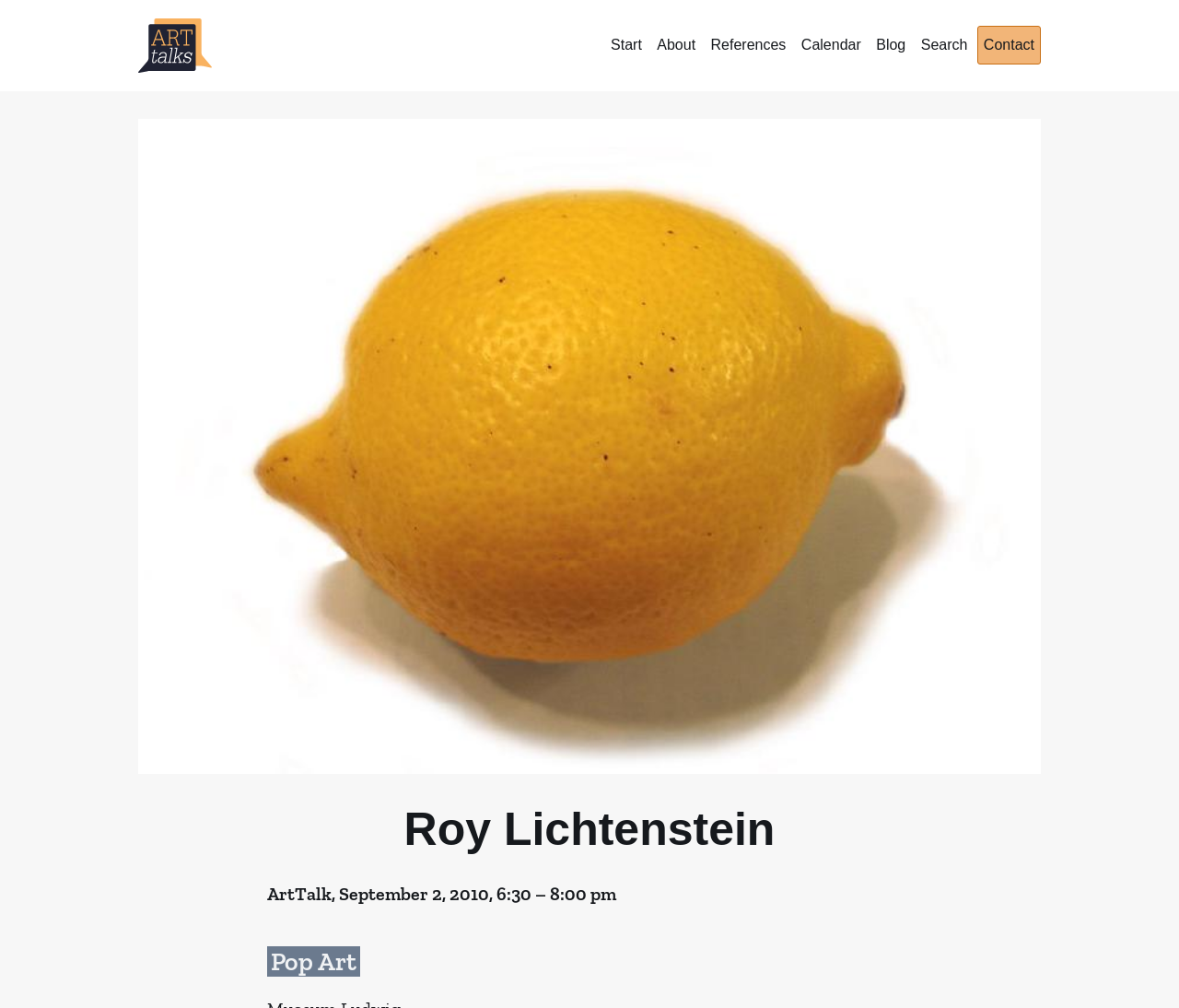Use the details in the image to answer the question thoroughly: 
What type of art is featured?

The type of art featured is 'Pop Art' which is mentioned in the heading 'Pop Art' on the webpage.